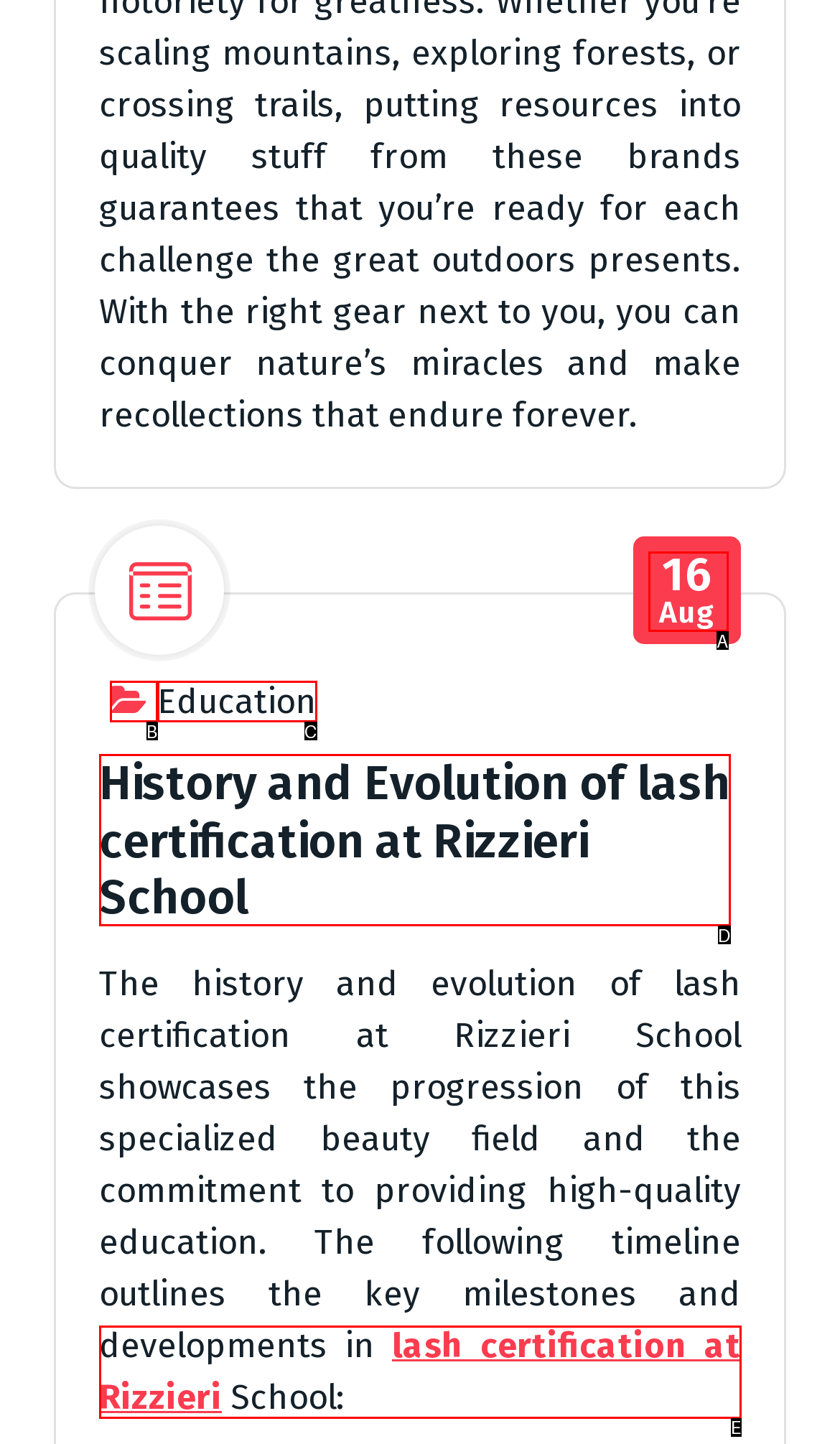Identify the option that corresponds to the description: parent_node: Education. Provide only the letter of the option directly.

B